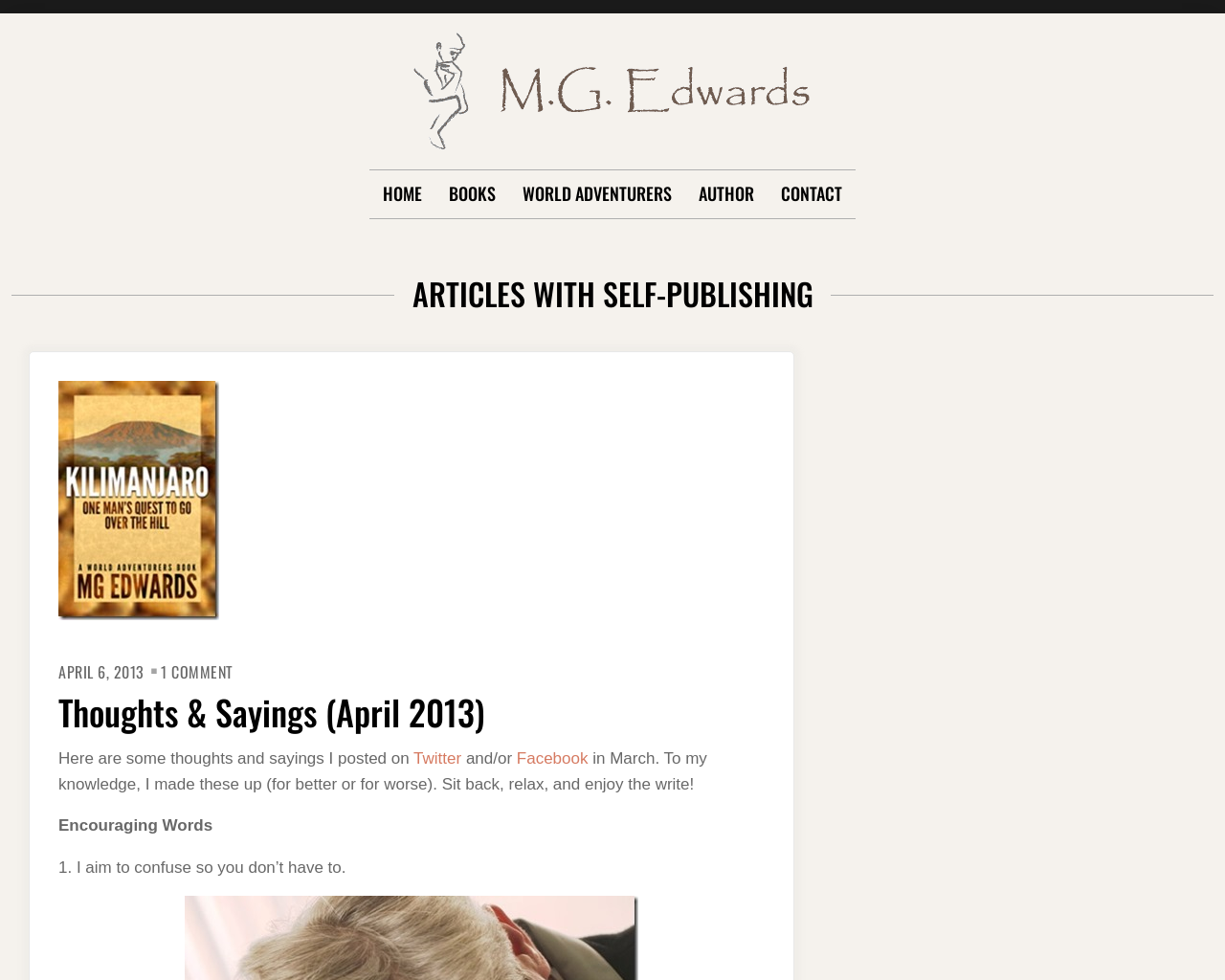Provide the bounding box coordinates of the HTML element this sentence describes: "World Adventurers".

[0.427, 0.174, 0.548, 0.222]